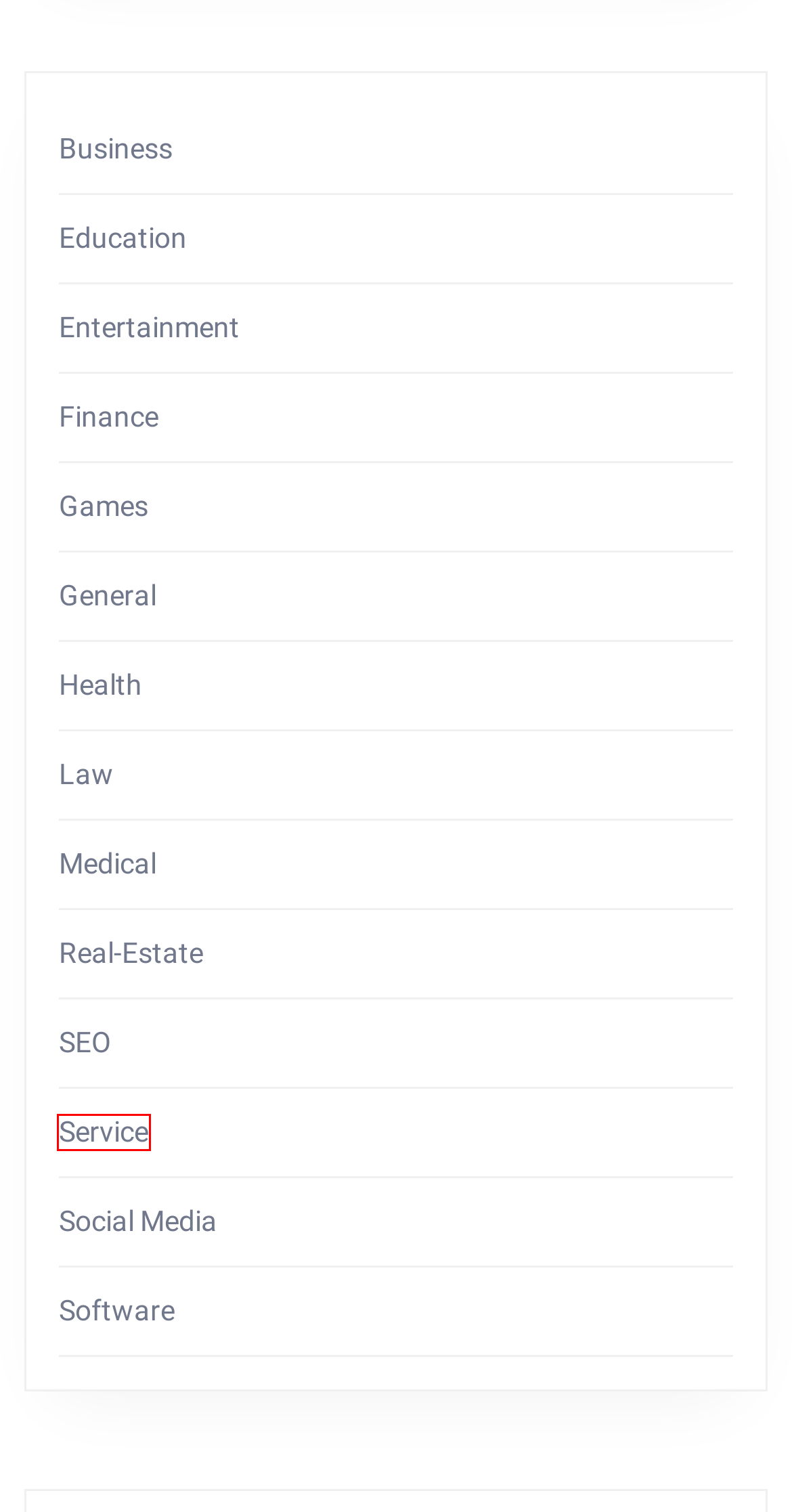Check out the screenshot of a webpage with a red rectangle bounding box. Select the best fitting webpage description that aligns with the new webpage after clicking the element inside the bounding box. Here are the candidates:
A. Software – The Wind's Twelve Quarters
B. Education – The Wind's Twelve Quarters
C. Games – The Wind's Twelve Quarters
D. SEO – The Wind's Twelve Quarters
E. General – The Wind's Twelve Quarters
F. Service – The Wind's Twelve Quarters
G. Medical – The Wind's Twelve Quarters
H. Entertainment – The Wind's Twelve Quarters

F